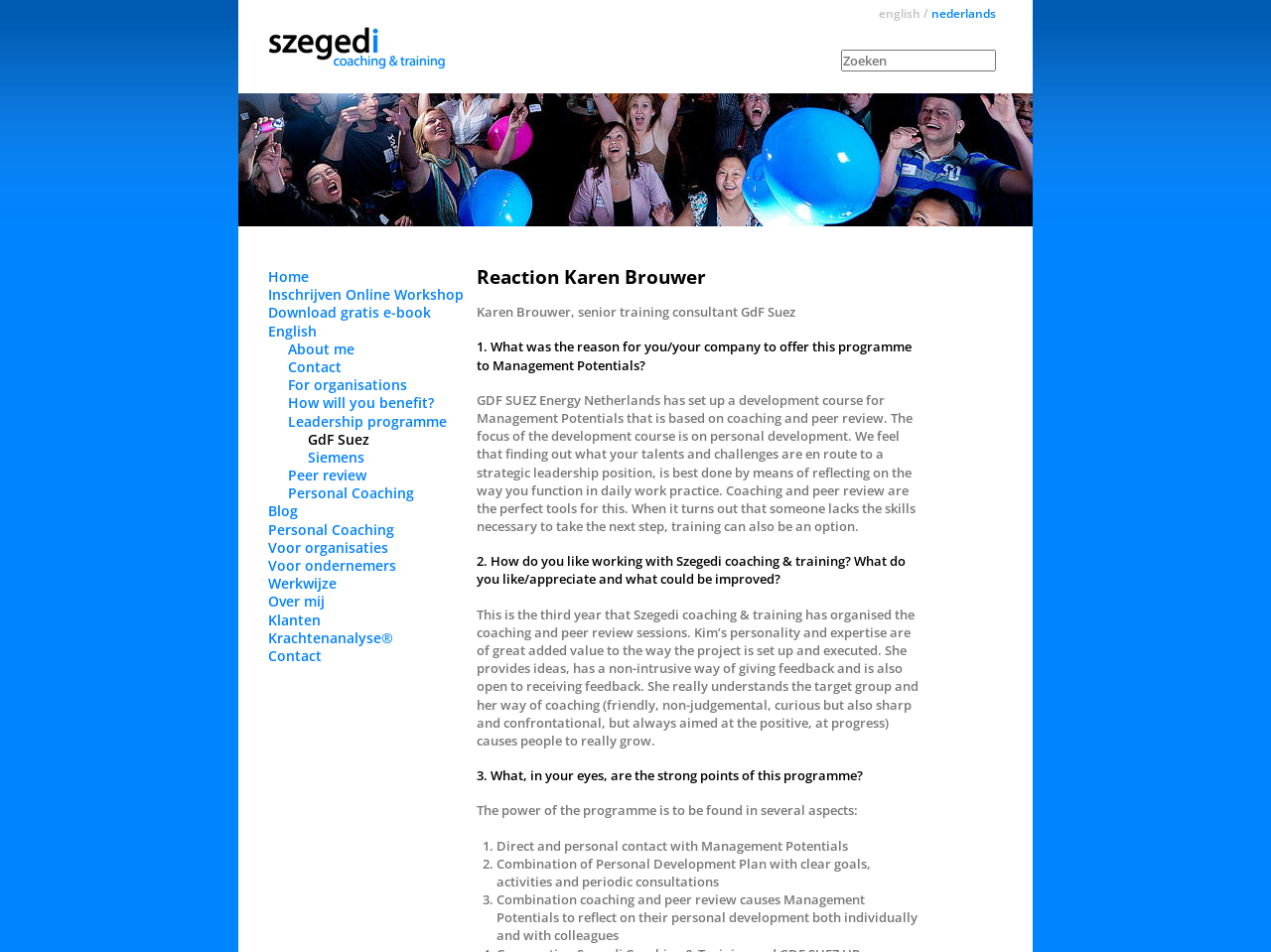Please find the bounding box coordinates of the element that you should click to achieve the following instruction: "Click the 'GdF Suez' link". The coordinates should be presented as four float numbers between 0 and 1: [left, top, right, bottom].

[0.242, 0.451, 0.291, 0.471]